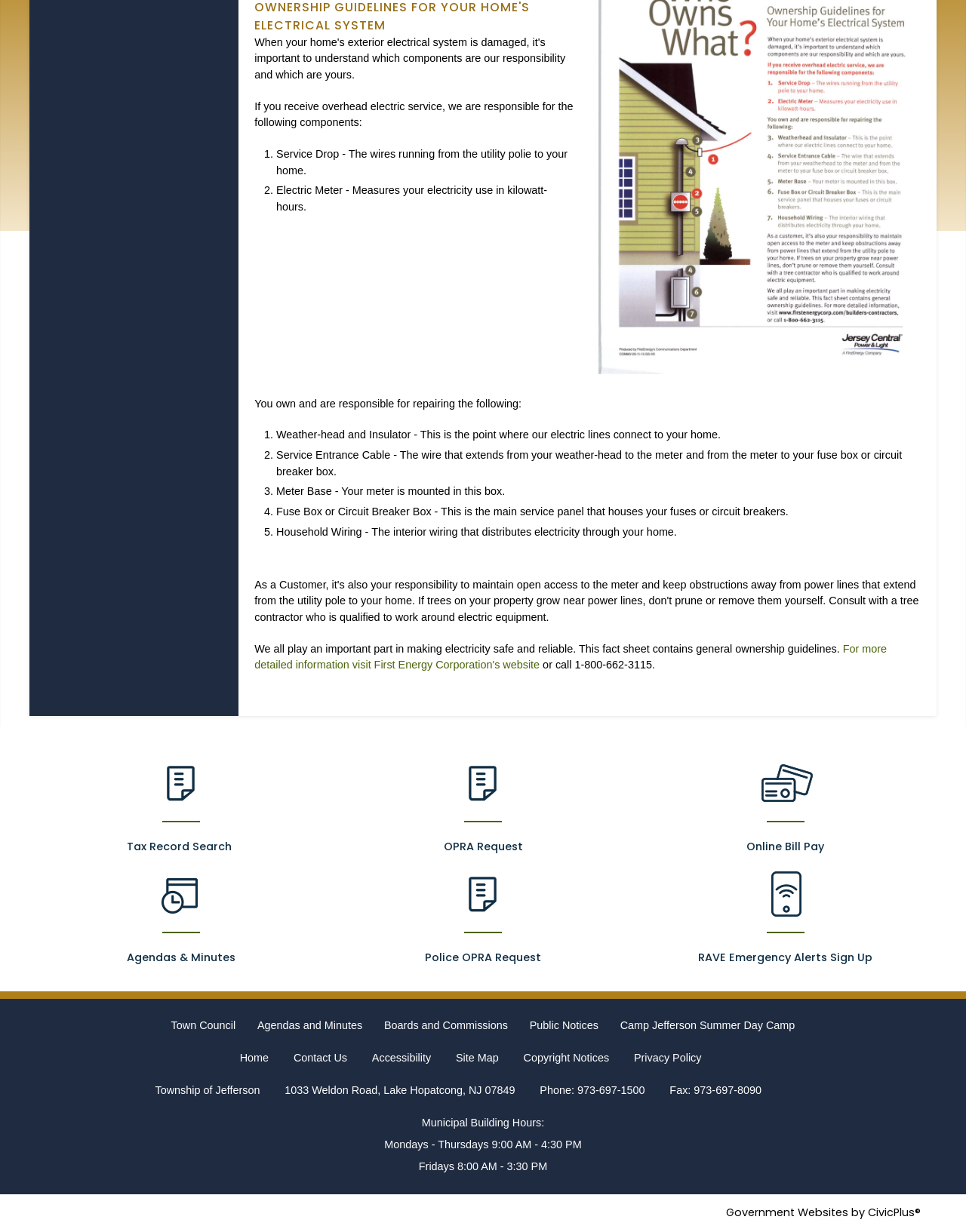Give the bounding box coordinates for the element described as: "Boards and Commissions".

[0.398, 0.827, 0.526, 0.837]